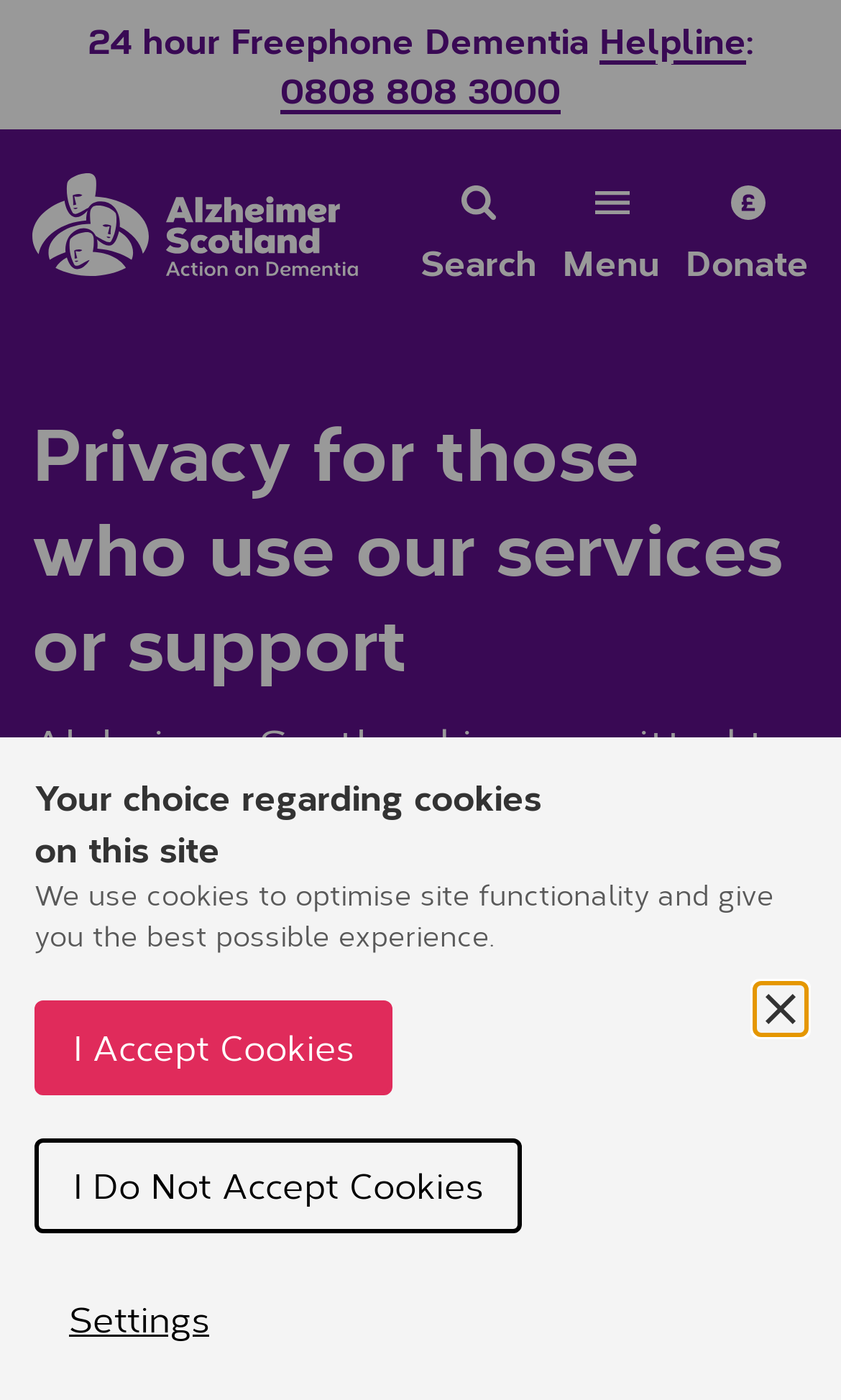Please identify the bounding box coordinates of the clickable region that I should interact with to perform the following instruction: "Open the menu". The coordinates should be expressed as four float numbers between 0 and 1, i.e., [left, top, right, bottom].

[0.669, 0.132, 0.785, 0.206]